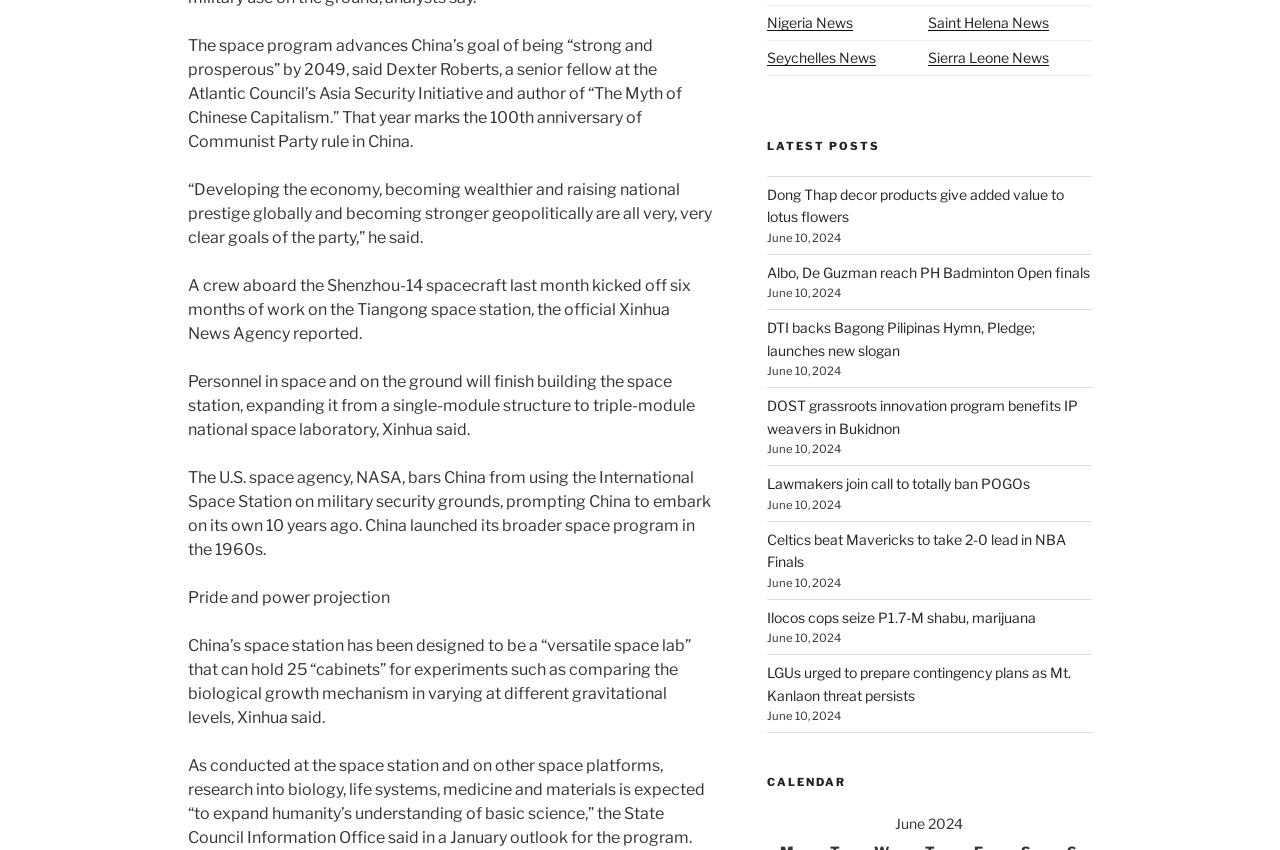Identify and provide the bounding box coordinates of the UI element described: "Sierra Leone News". The coordinates should be formatted as [left, top, right, bottom], with each number being a float between 0 and 1.

[0.725, 0.057, 0.819, 0.077]